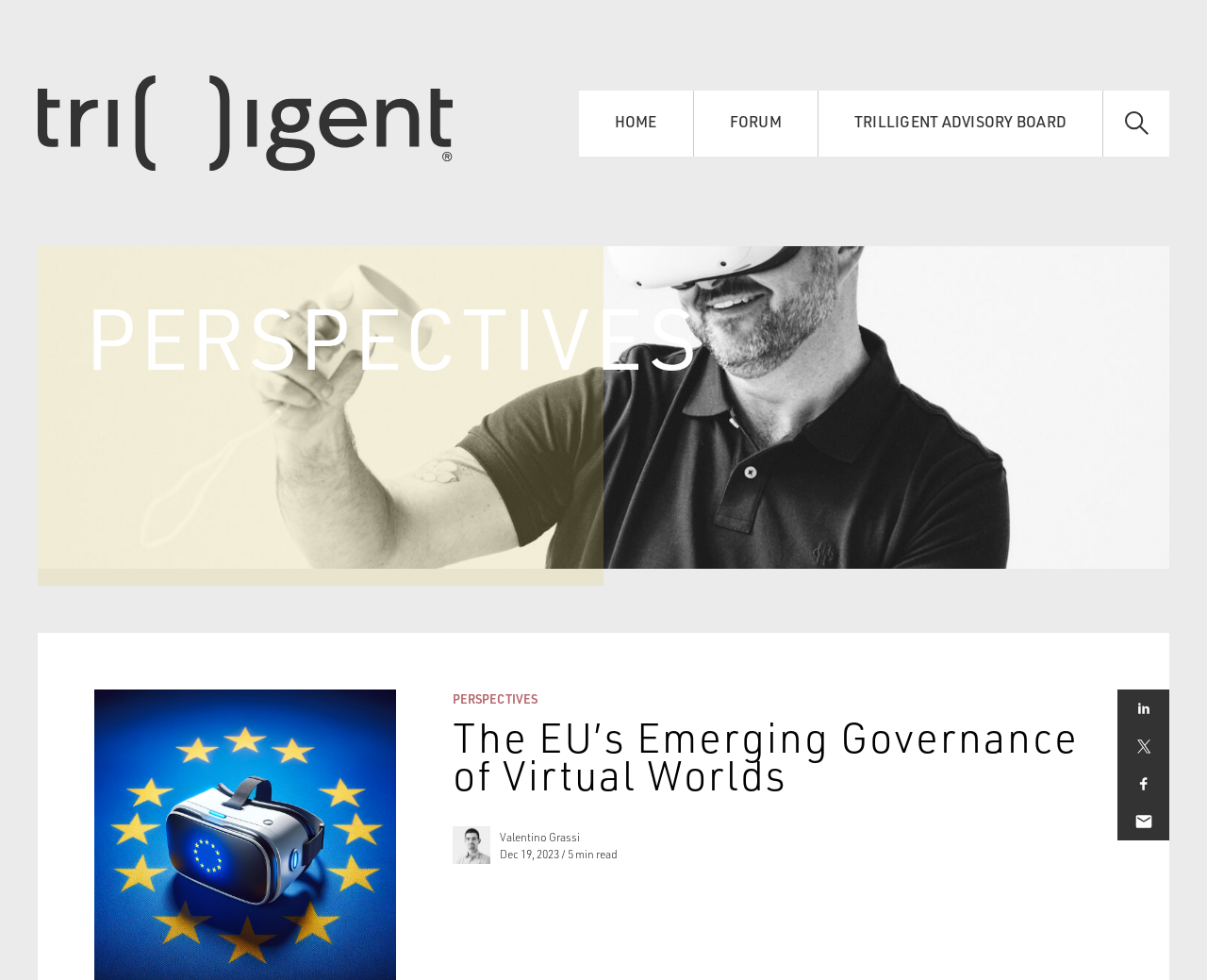How long does it take to read this article? Look at the image and give a one-word or short phrase answer.

5 min